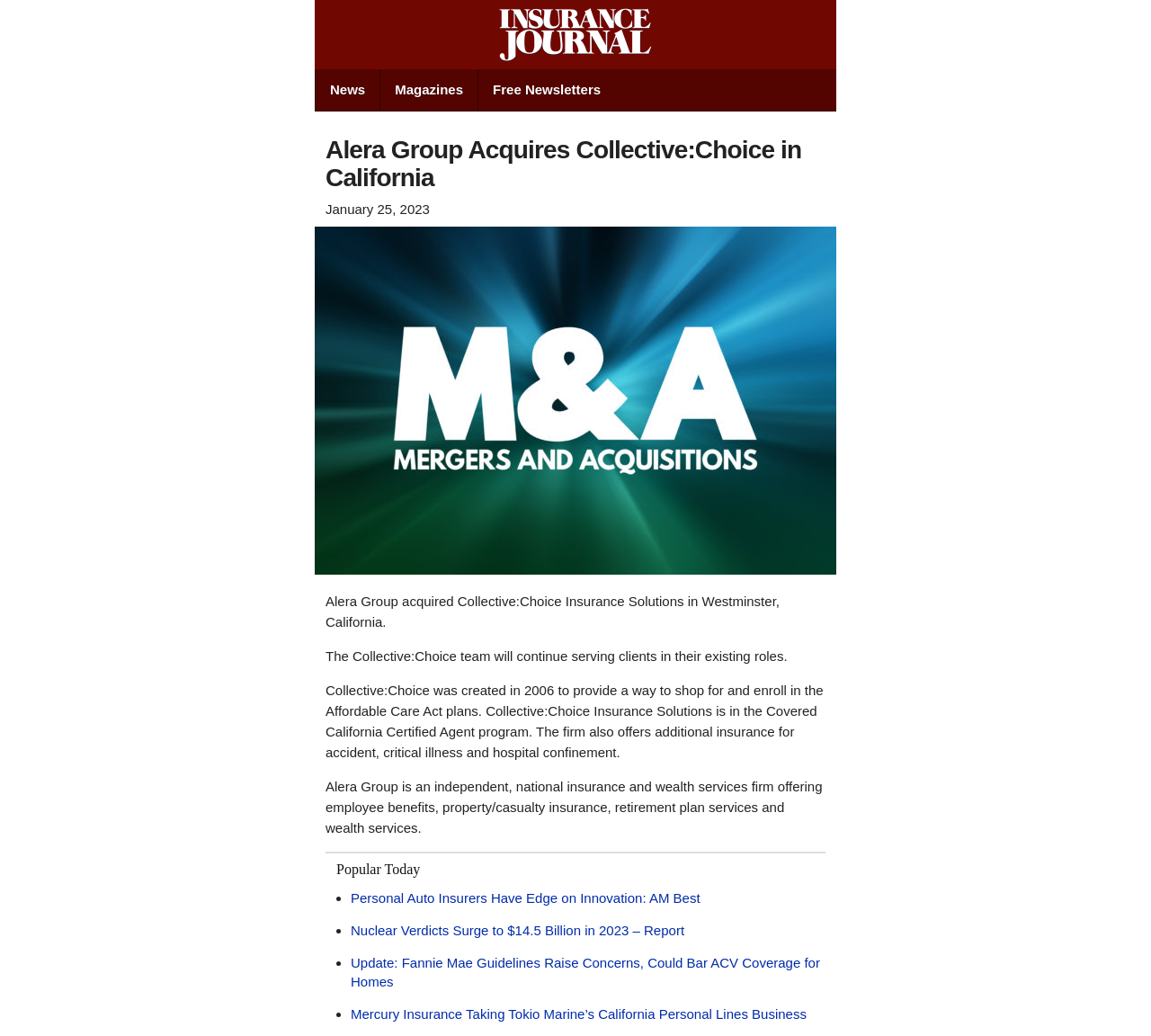Provide a brief response to the question below using a single word or phrase: 
What is the name of the program that Collective:Choice is a part of?

Covered California Certified Agent